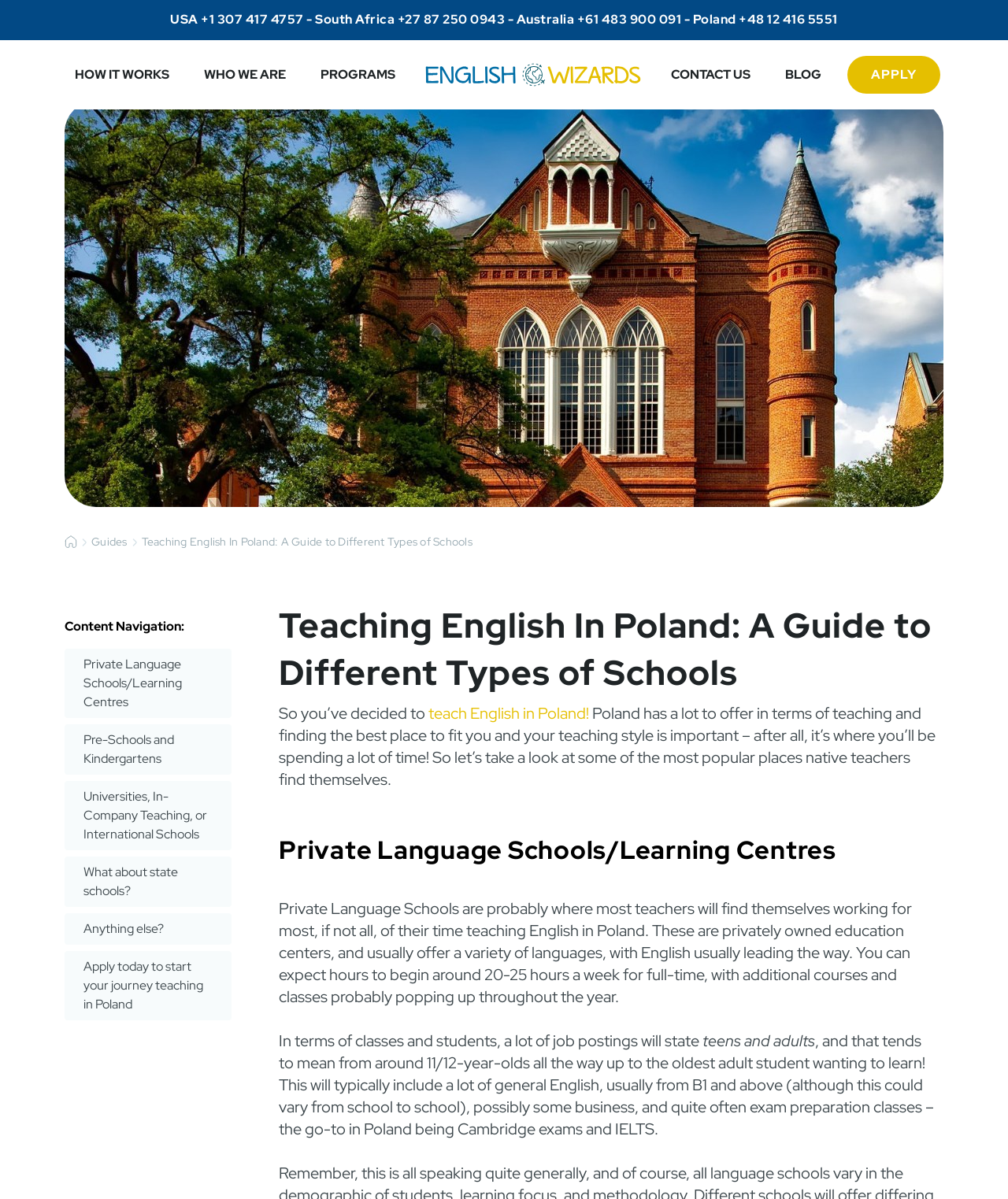Determine the main headline from the webpage and extract its text.

Teaching English In Poland: A Guide to Different Types of Schools